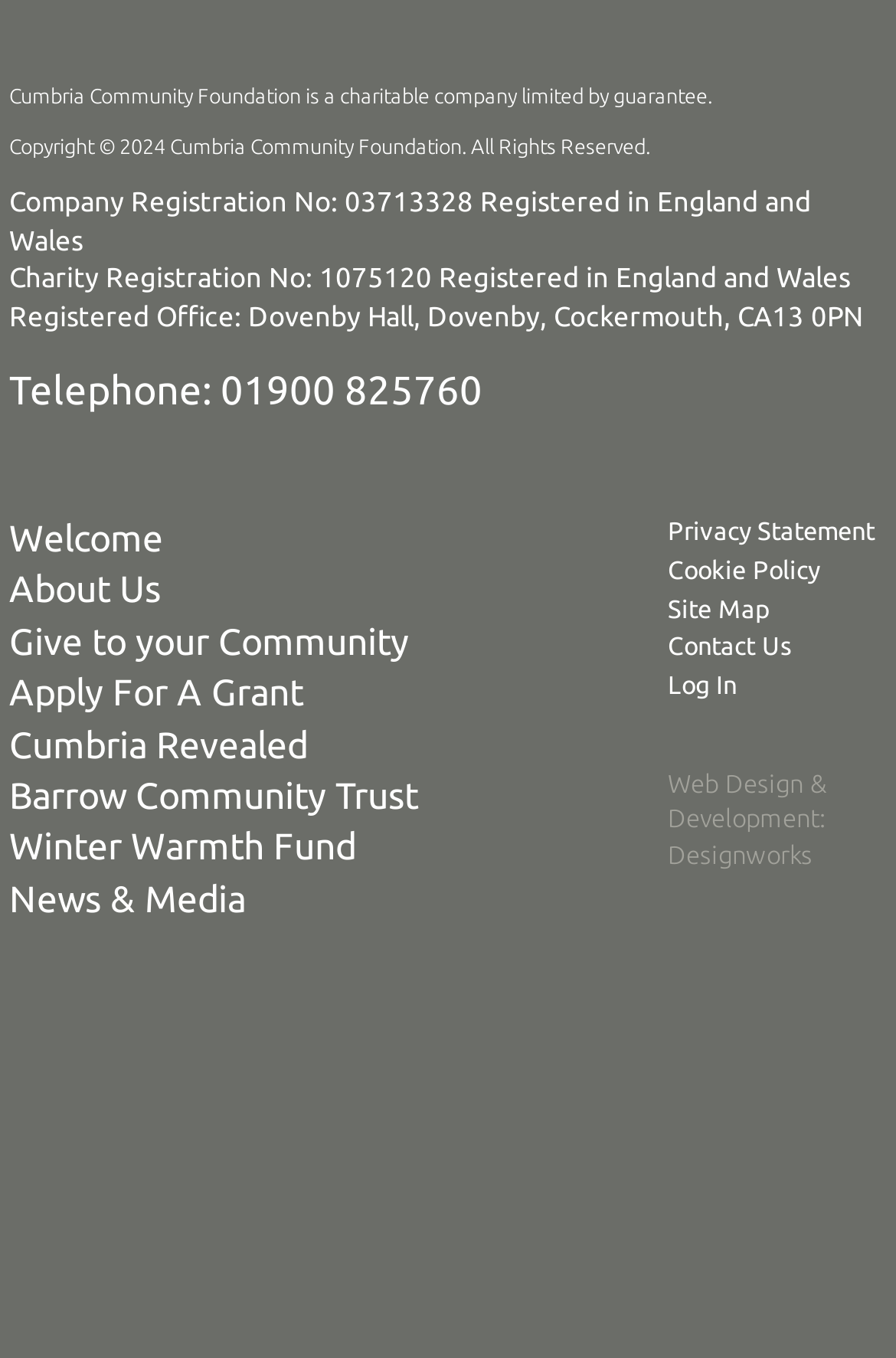Based on the element description, predict the bounding box coordinates (top-left x, top-left y, bottom-right x, bottom-right y) for the UI element in the screenshot: Barrow Community Trust

[0.01, 0.57, 0.466, 0.601]